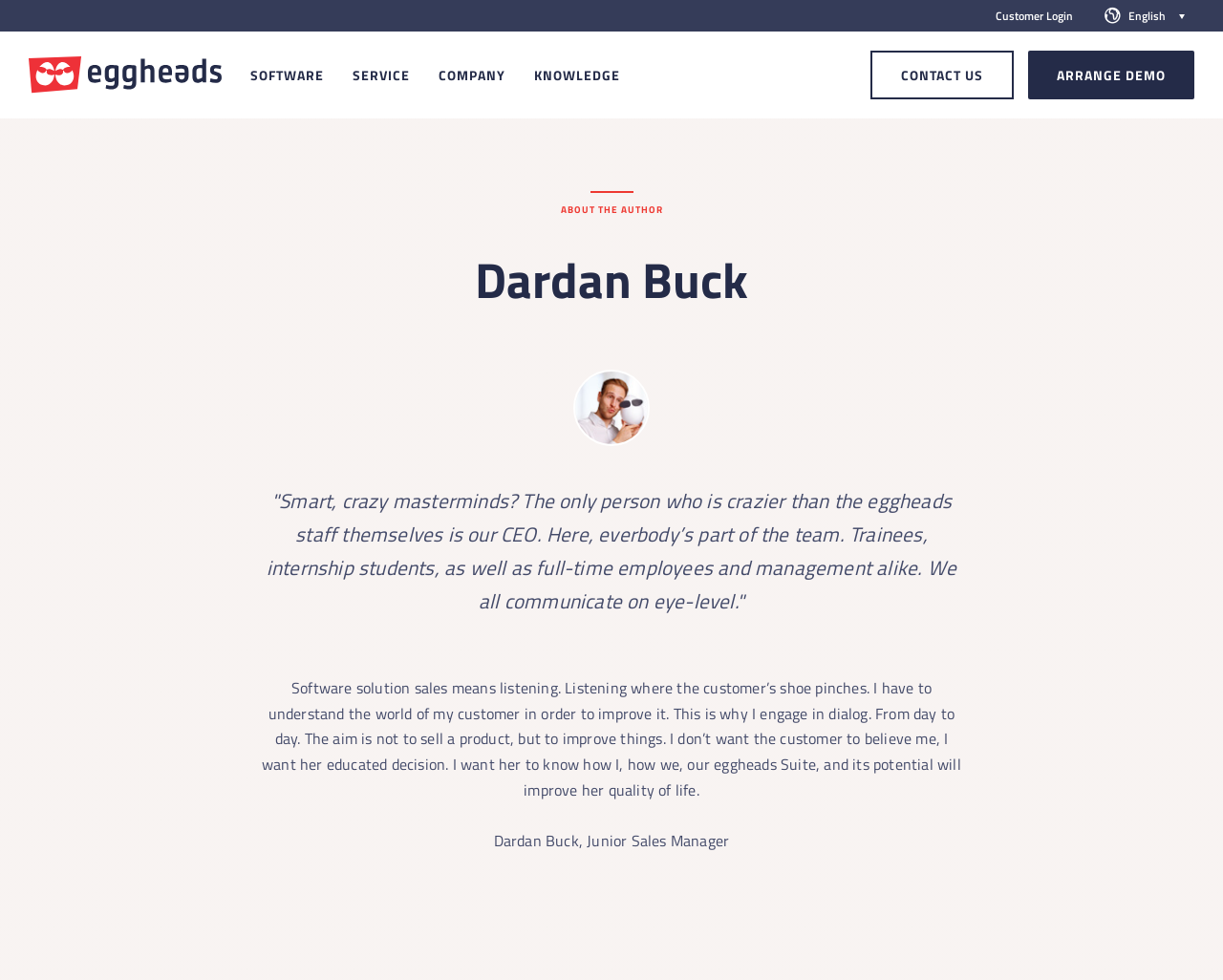Using the information shown in the image, answer the question with as much detail as possible: What is the company name?

The company name is mentioned in the link element with the text 'Eggheads Logo color' and also in the image element with the text 'Portrait photo of Dardan Buck from eggheads with styrofoam eggheads mascot | eggheads.net'.